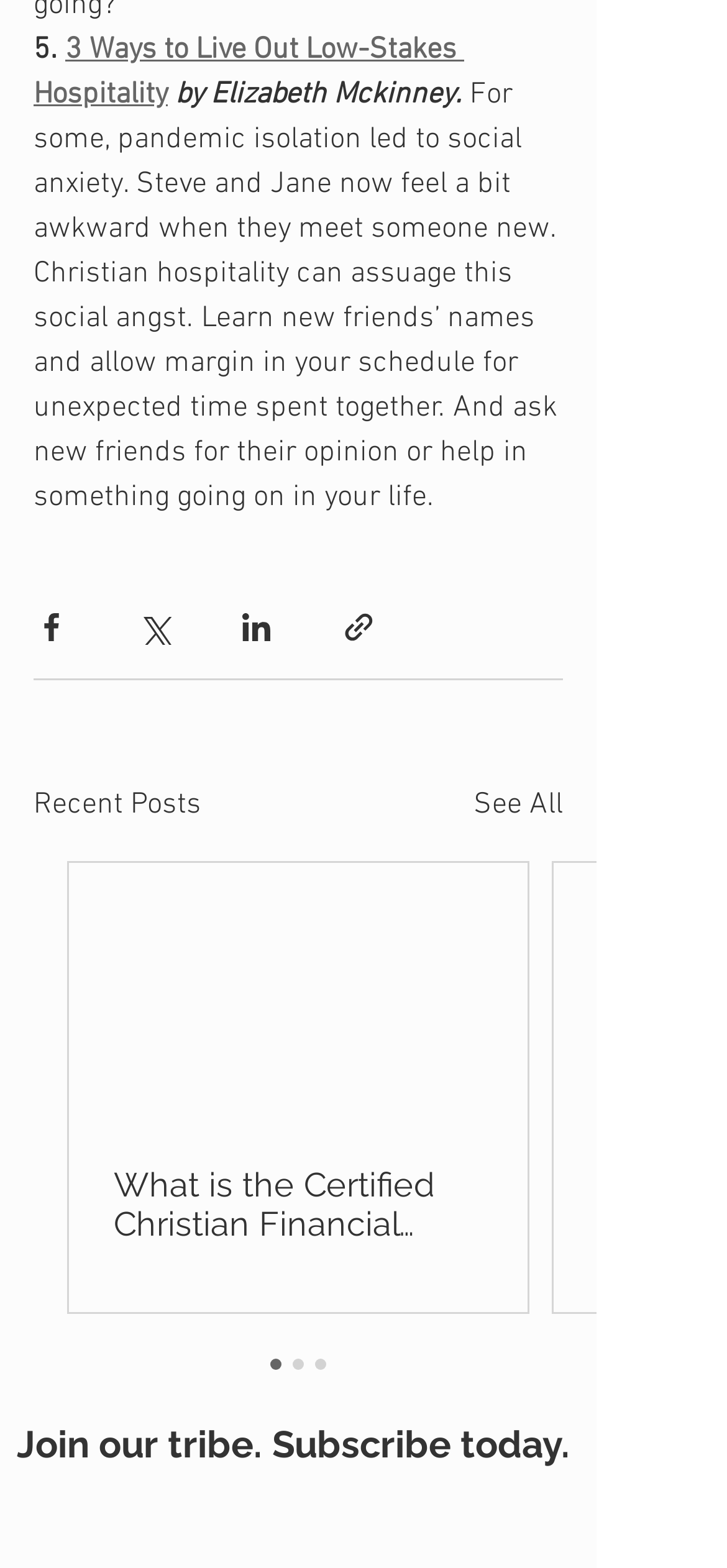How many social media sharing options are available?
Look at the image and provide a detailed response to the question.

The number of social media sharing options can be determined by counting the button elements with the text 'Share via Facebook', 'Share via Twitter', 'Share via LinkedIn', and 'Share via link' which are all children of the root element.